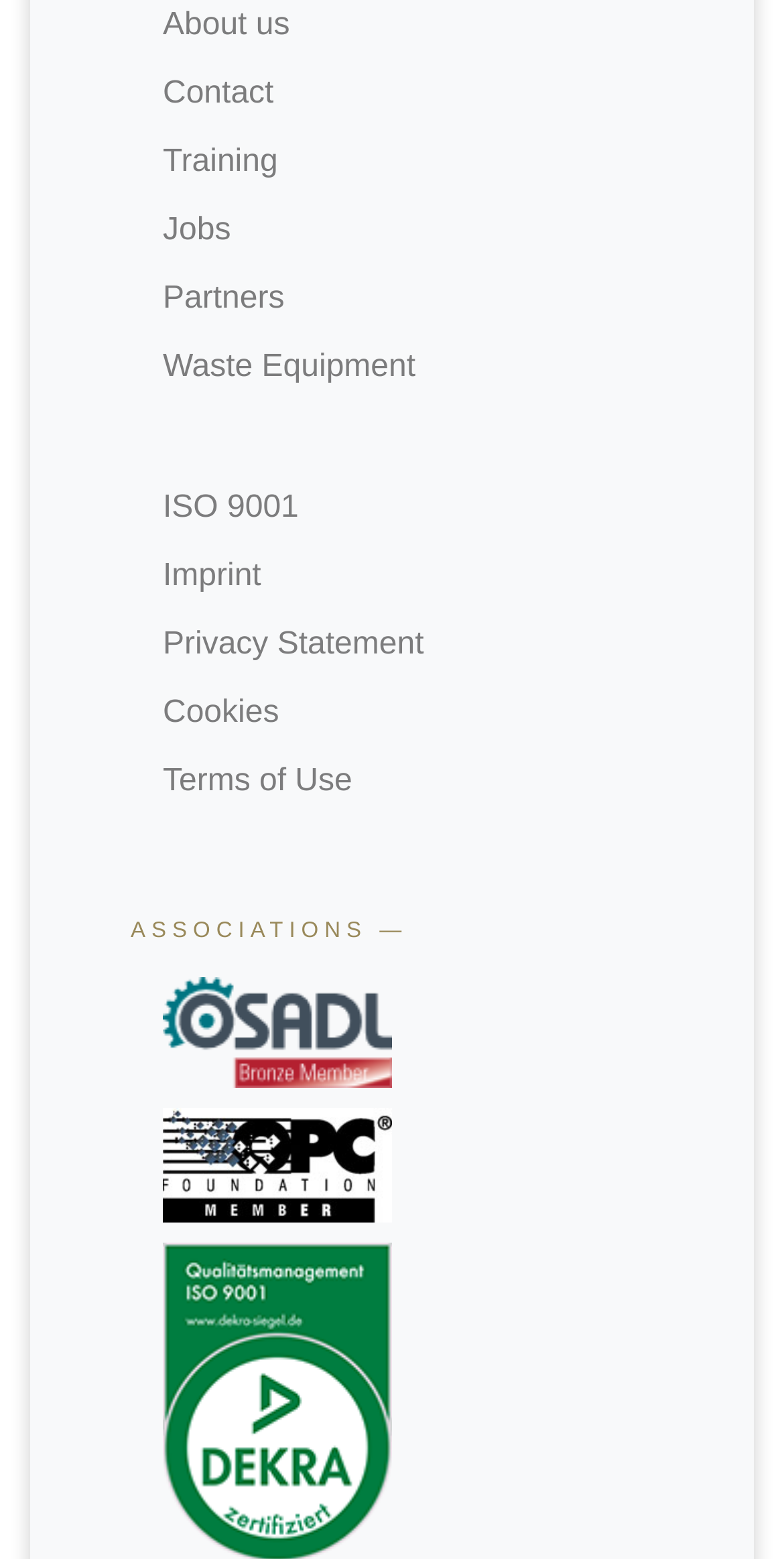Please indicate the bounding box coordinates for the clickable area to complete the following task: "Click on About us". The coordinates should be specified as four float numbers between 0 and 1, i.e., [left, top, right, bottom].

[0.208, 0.006, 0.37, 0.028]